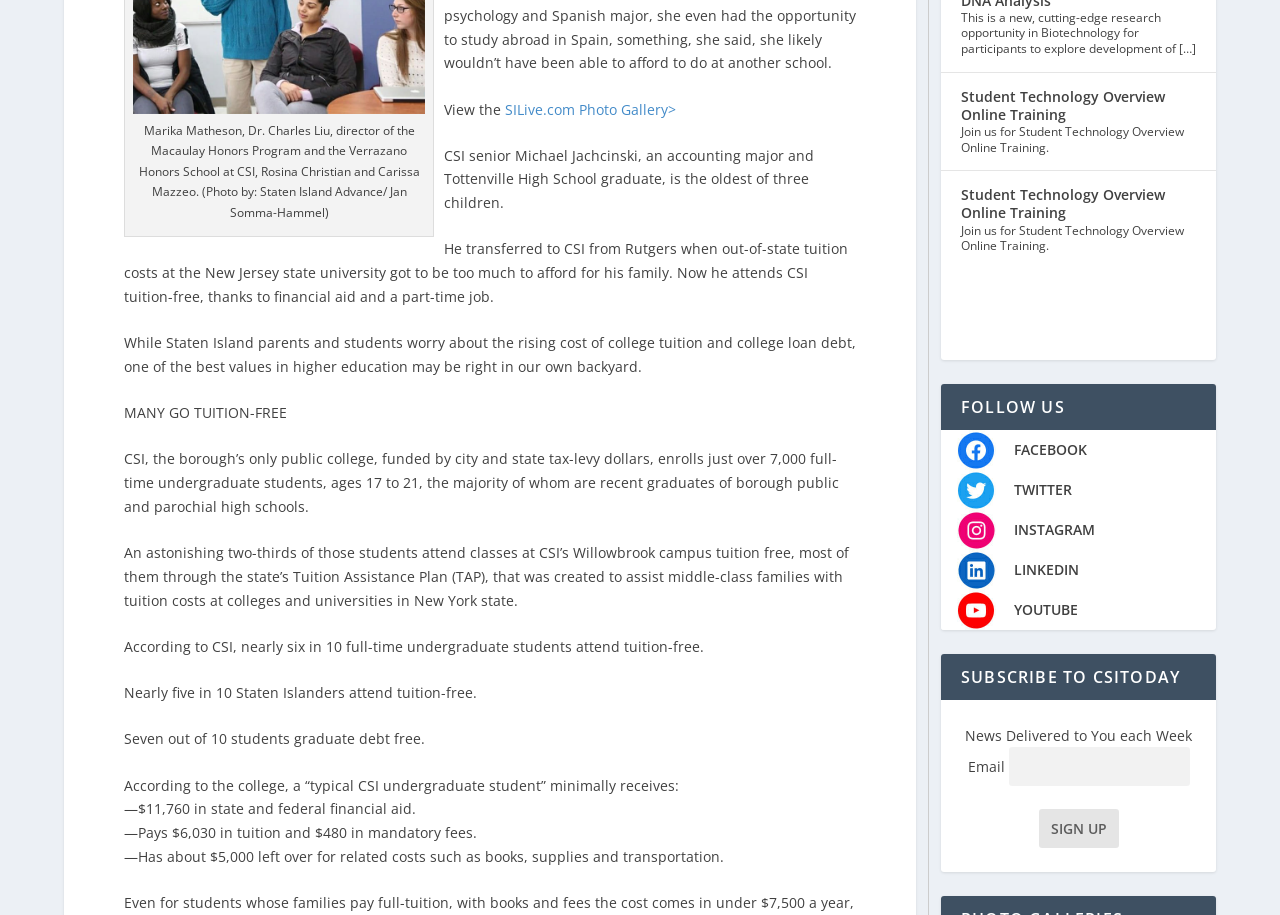Given the element description "alt="Twitter Icon"", identify the bounding box of the corresponding UI element.

[0.735, 0.523, 0.778, 0.544]